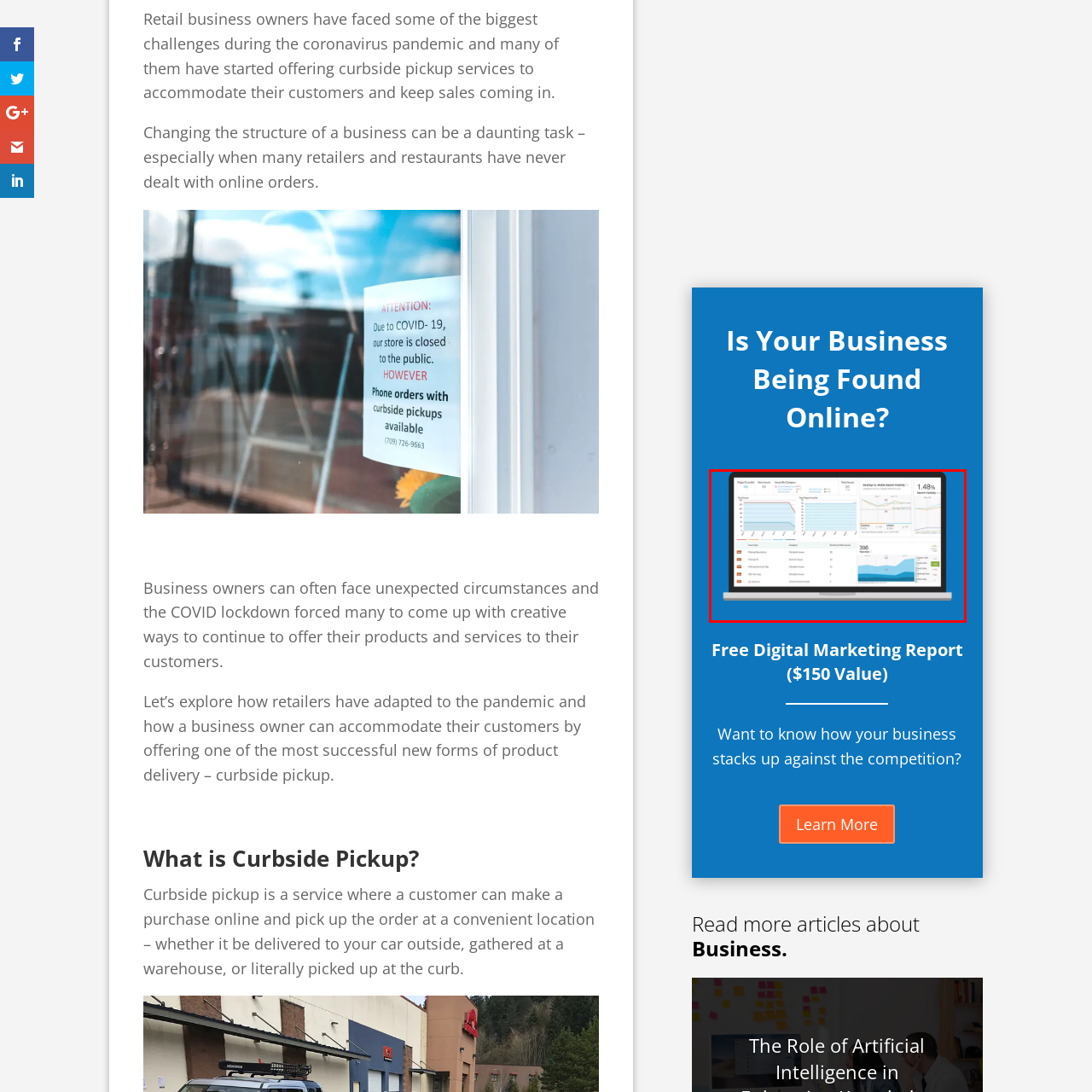Direct your attention to the image within the red boundary and answer the question with a single word or phrase:
What is the color of the dashboard's background?

Vibrant blue